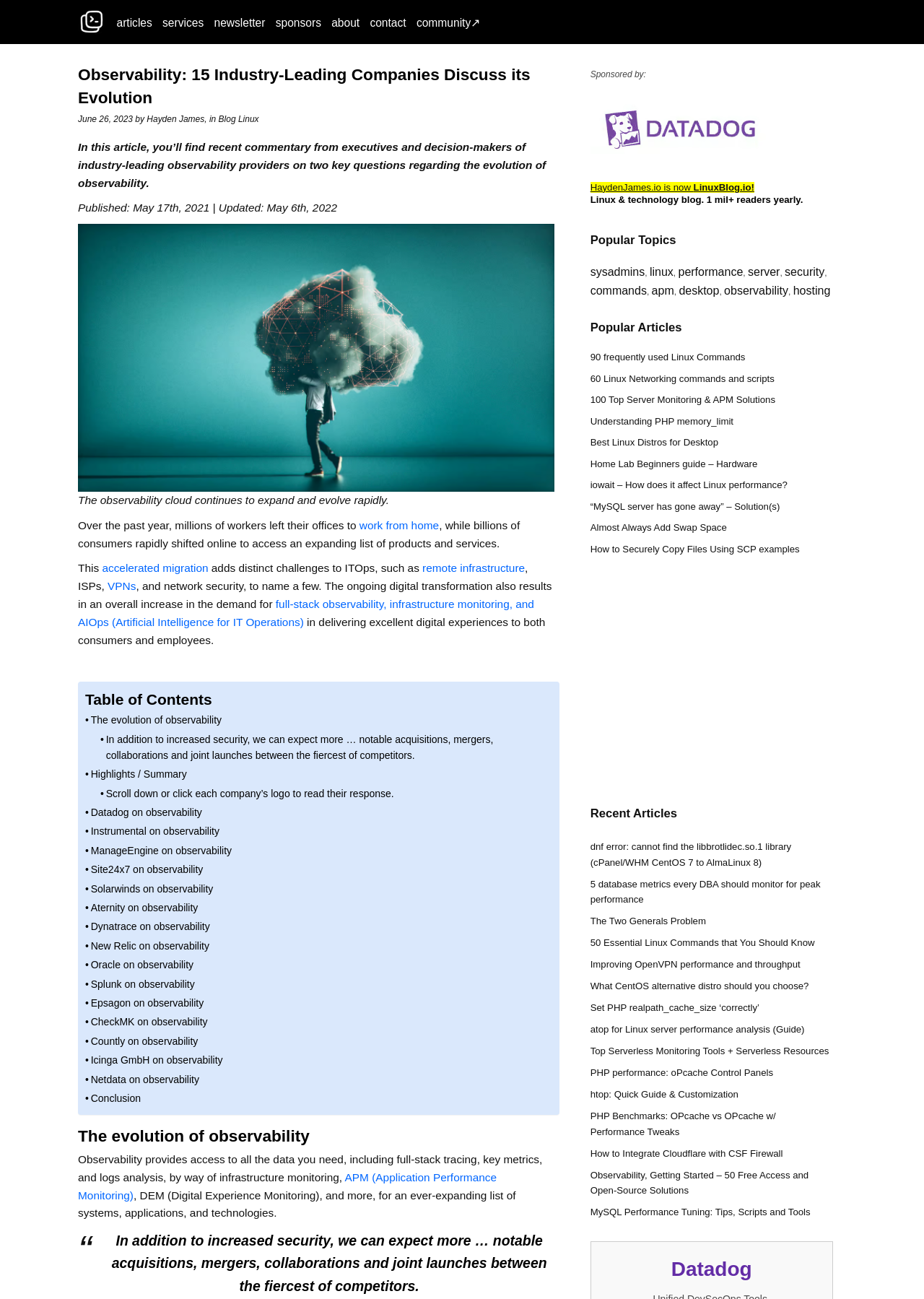Please identify the bounding box coordinates of the element that needs to be clicked to perform the following instruction: "Explore Datadog on observability".

[0.092, 0.618, 0.219, 0.633]